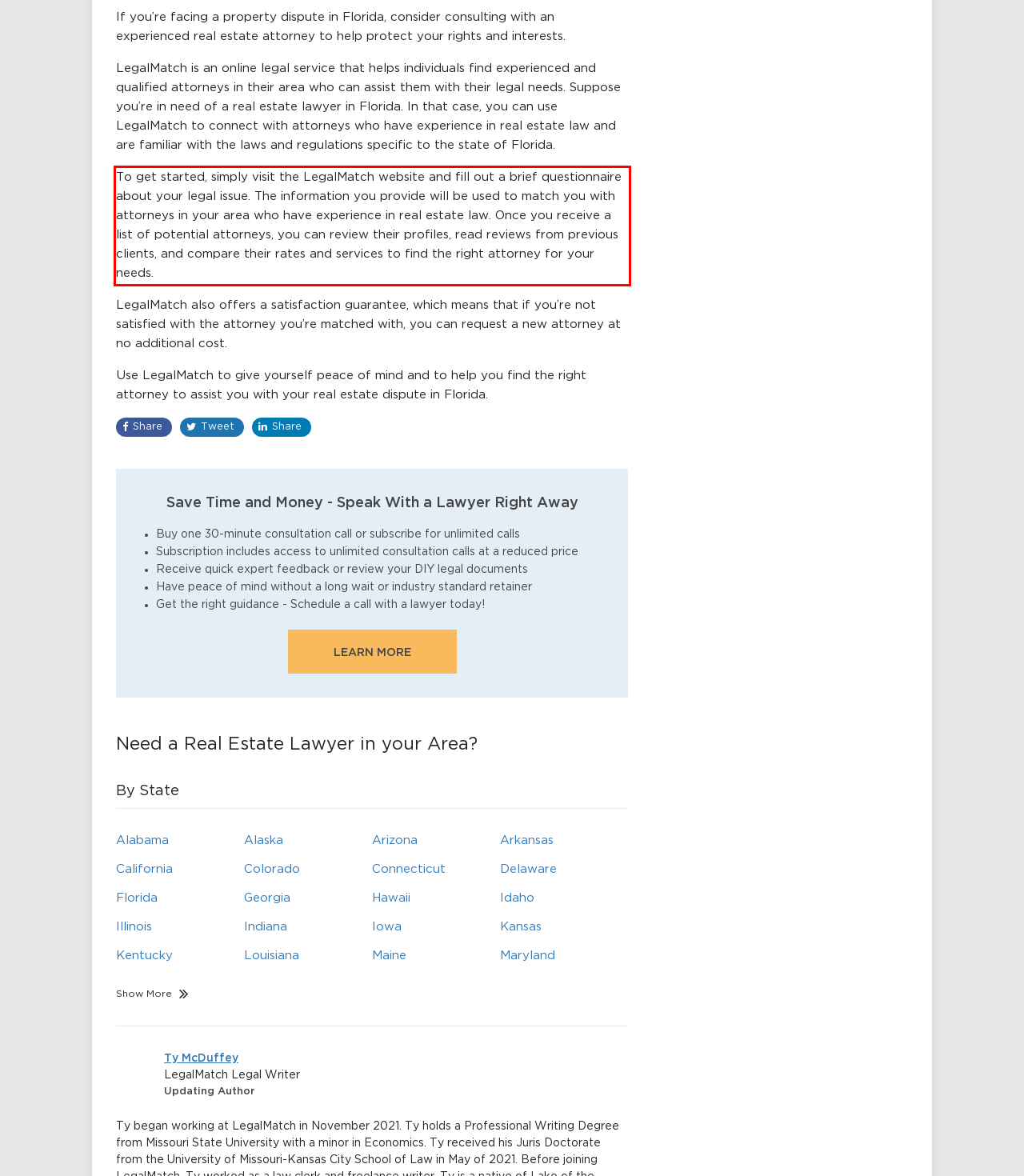Please identify and extract the text from the UI element that is surrounded by a red bounding box in the provided webpage screenshot.

To get started, simply visit the LegalMatch website and fill out a brief questionnaire about your legal issue. The information you provide will be used to match you with attorneys in your area who have experience in real estate law. Once you receive a list of potential attorneys, you can review their profiles, read reviews from previous clients, and compare their rates and services to find the right attorney for your needs.